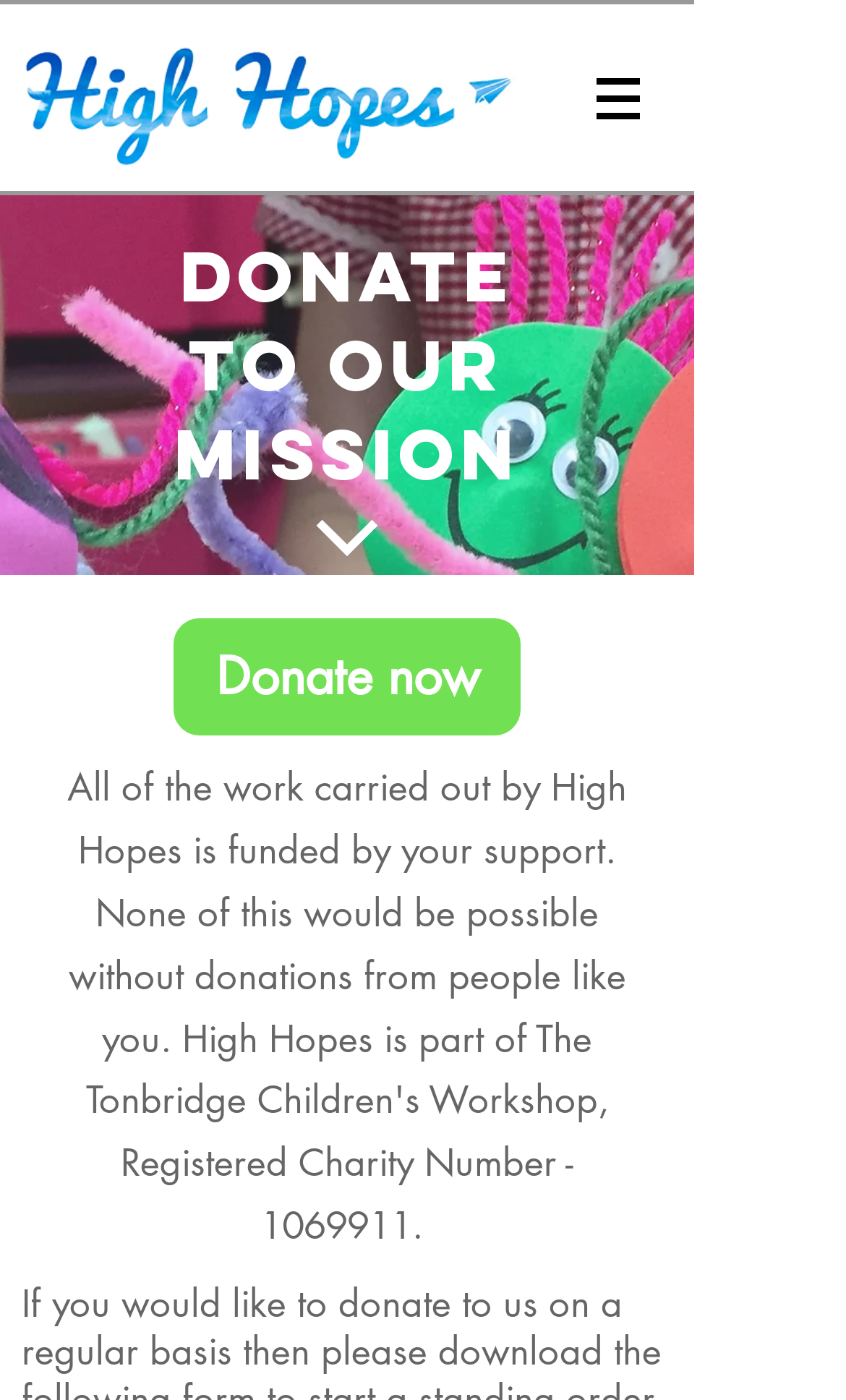Locate the bounding box of the UI element defined by this description: "1069911". The coordinates should be given as four float numbers between 0 and 1, formatted as [left, top, right, bottom].

[0.308, 0.859, 0.487, 0.893]